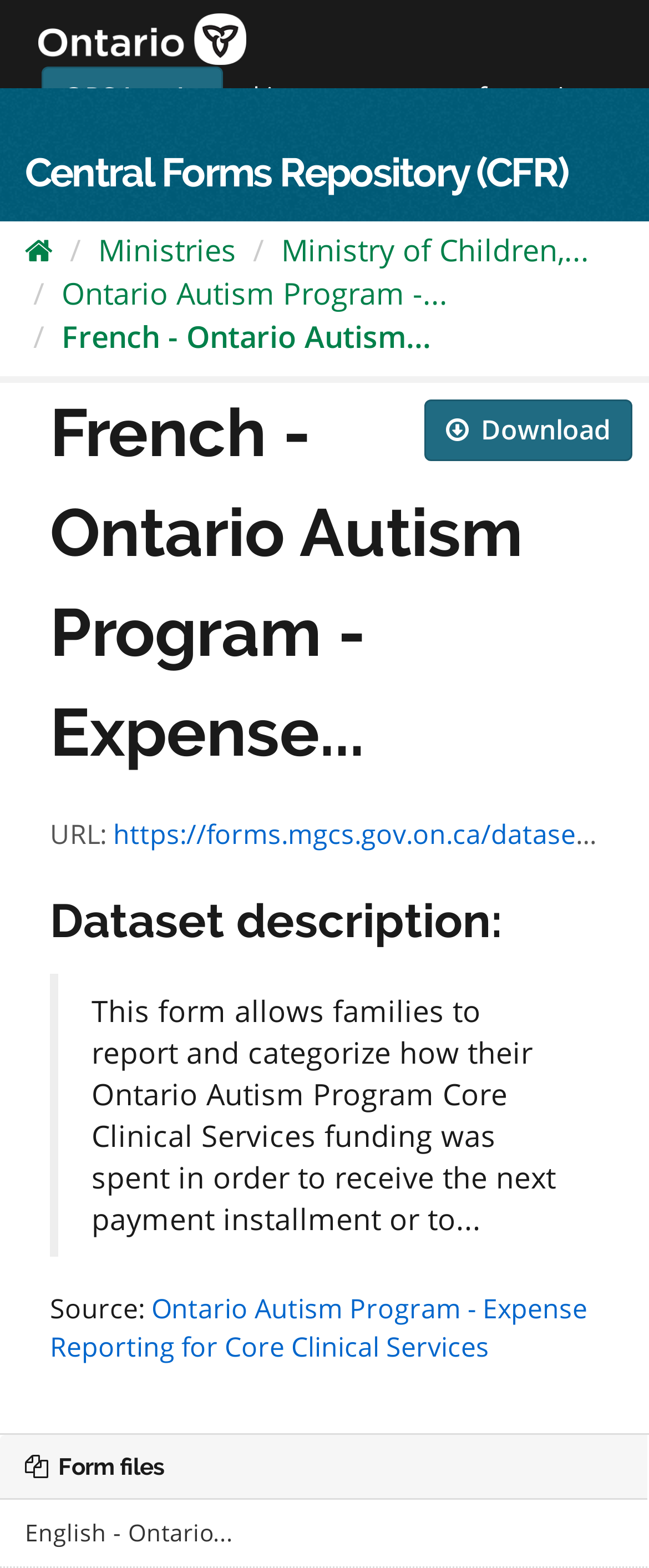Given the following UI element description: "Ministries", find the bounding box coordinates in the webpage screenshot.

[0.151, 0.147, 0.364, 0.172]